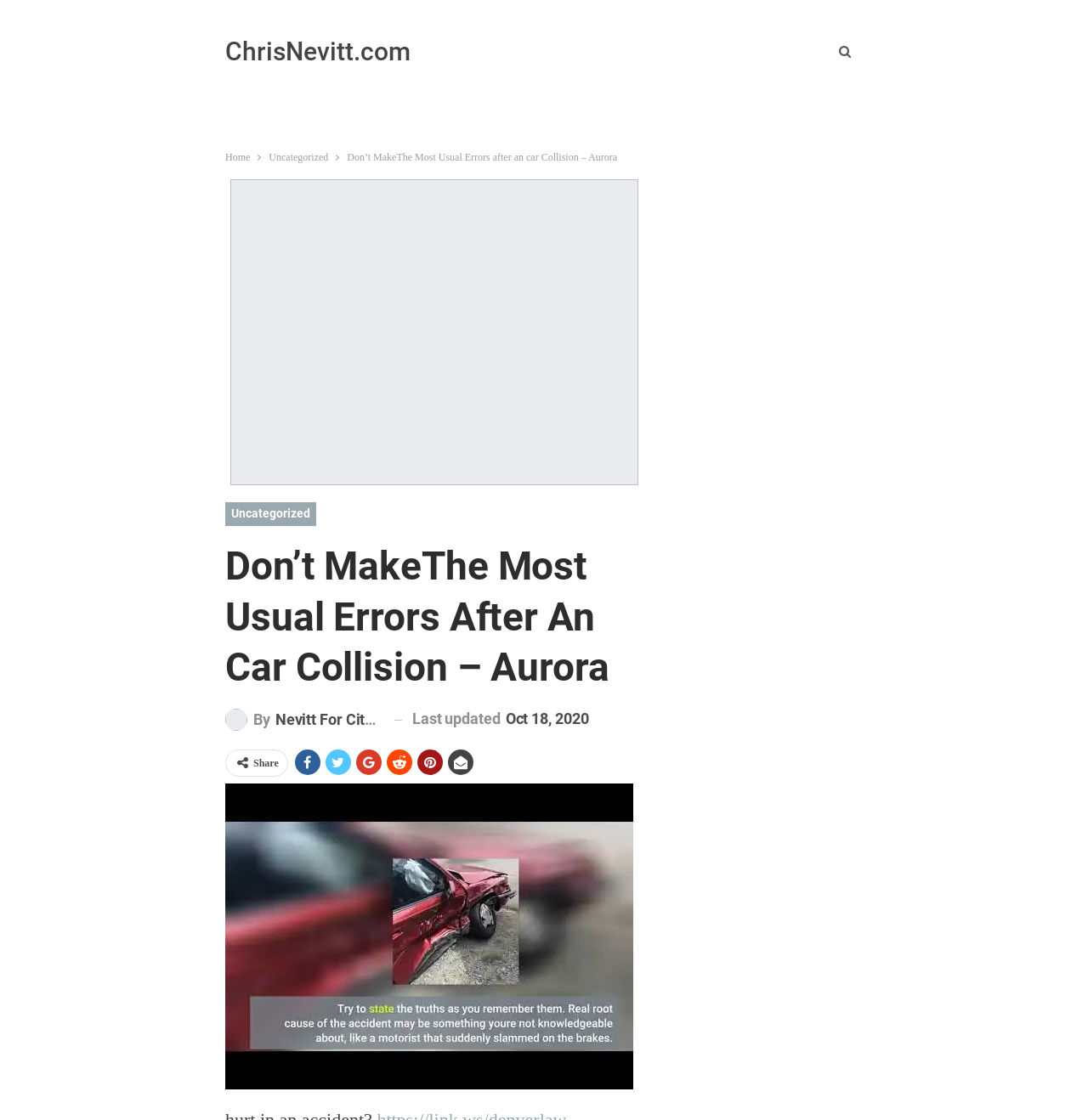What is the name of the attorney?
Refer to the image and provide a thorough answer to the question.

Based on the webpage, I found the name 'Brad Freedberg Attorney at Law' which suggests that Brad Freedberg is an attorney.